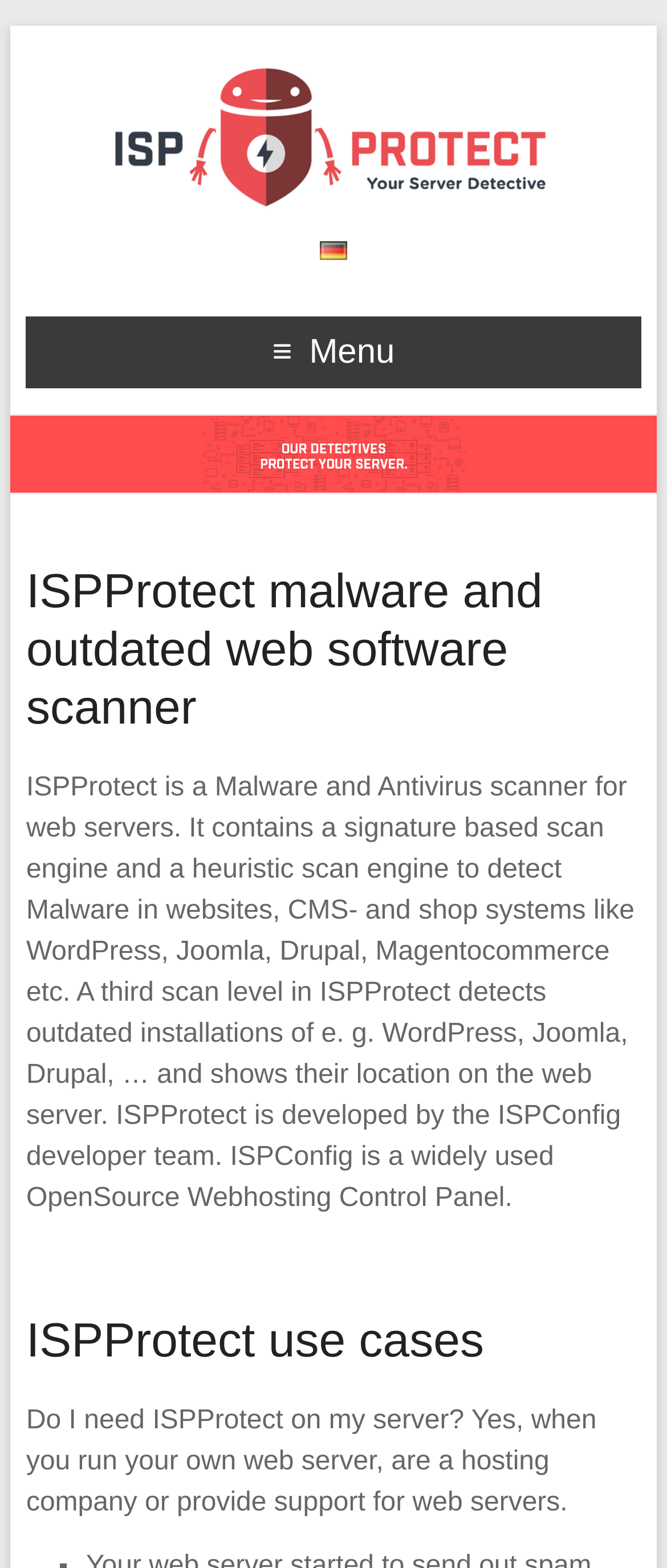What type of scan engines does ISPProtect contain?
Examine the webpage screenshot and provide an in-depth answer to the question.

The webpage describes ISPProtect as containing a signature based scan engine and a heuristic scan engine to detect Malware in websites, CMS- and shop systems.